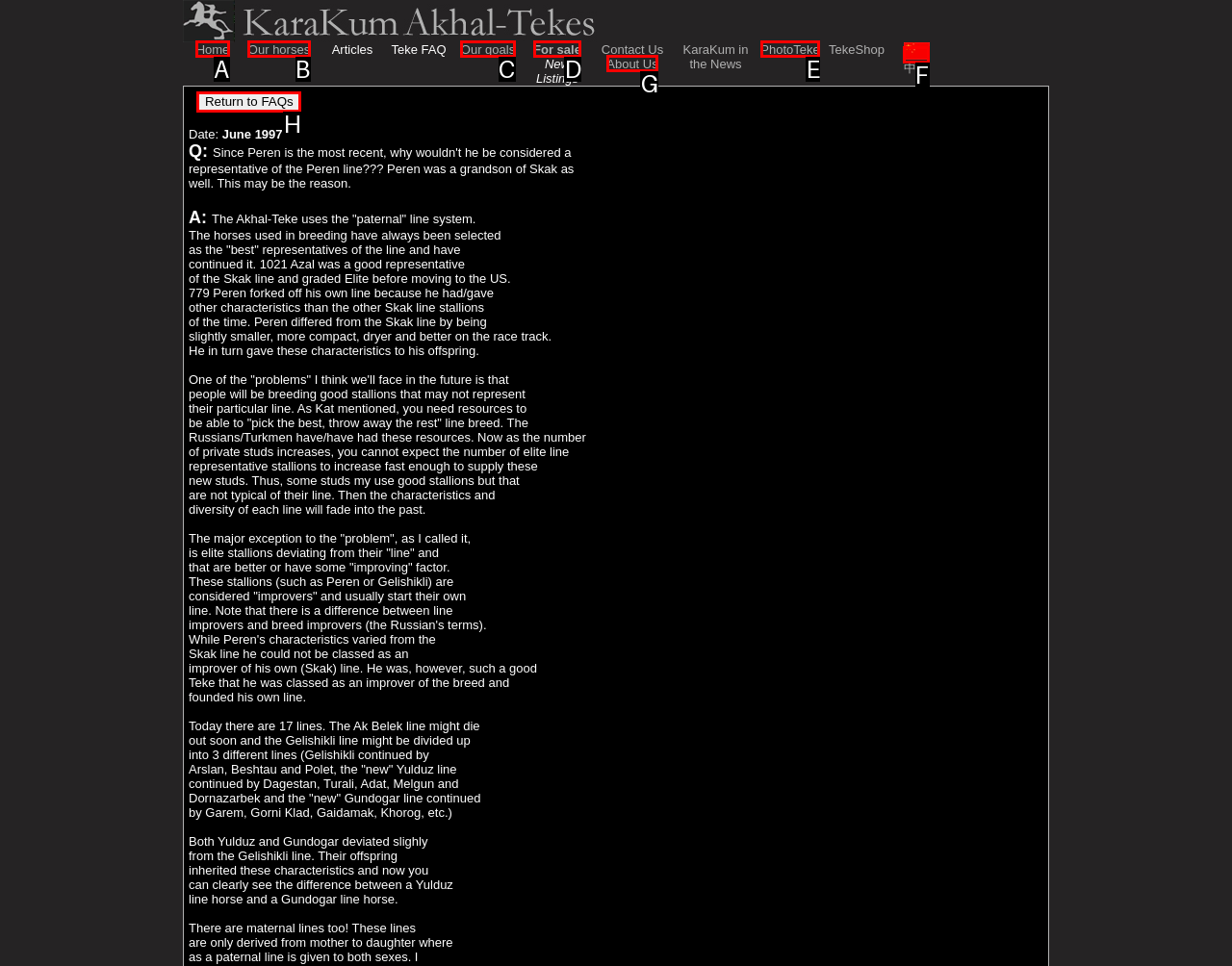Tell me which one HTML element I should click to complete the following task: Click on KaraKum Akhal-Tekes in Chinese
Answer with the option's letter from the given choices directly.

F